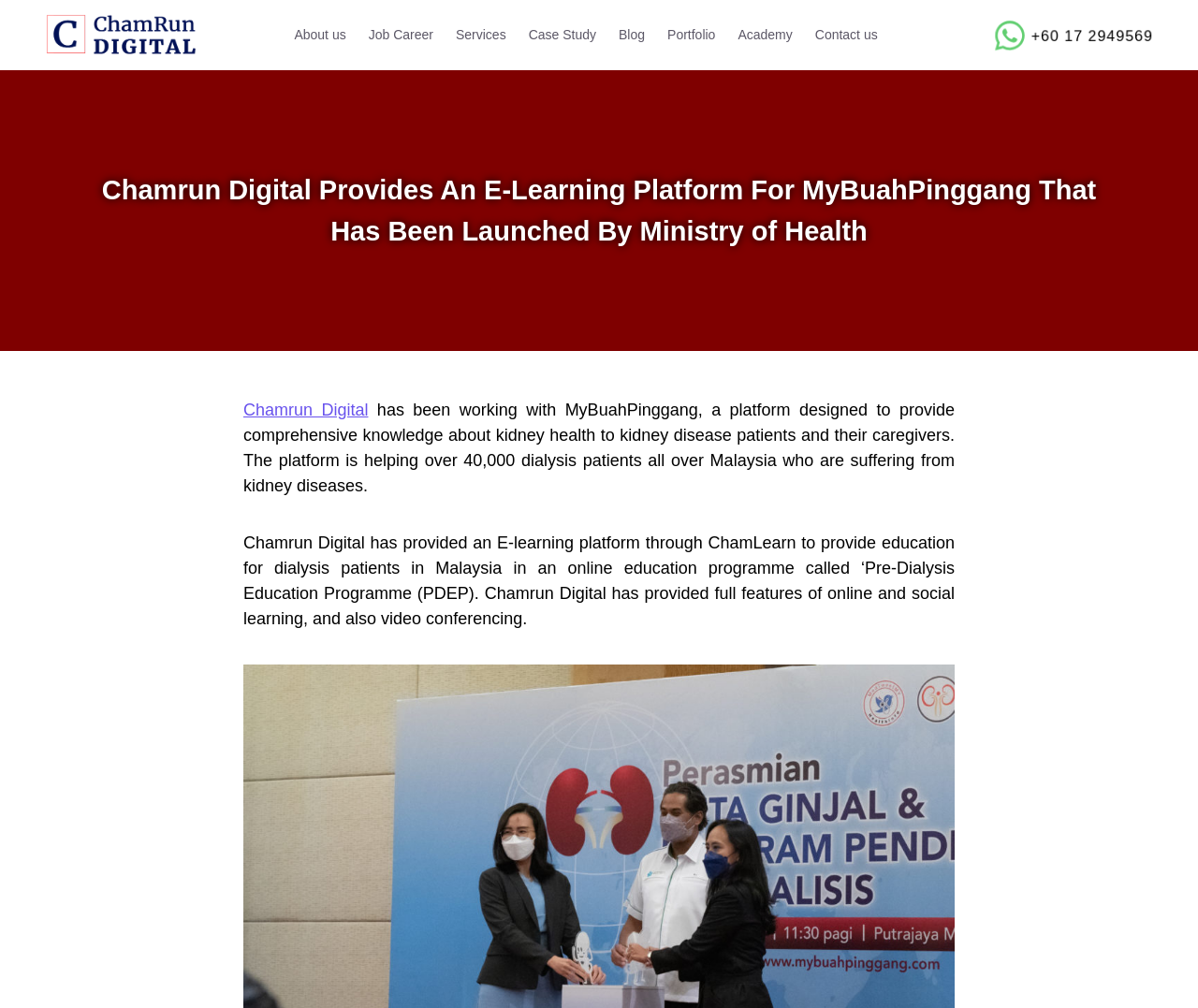How many dialysis patients are helped by the platform?
Please provide a single word or phrase as the answer based on the screenshot.

40,000